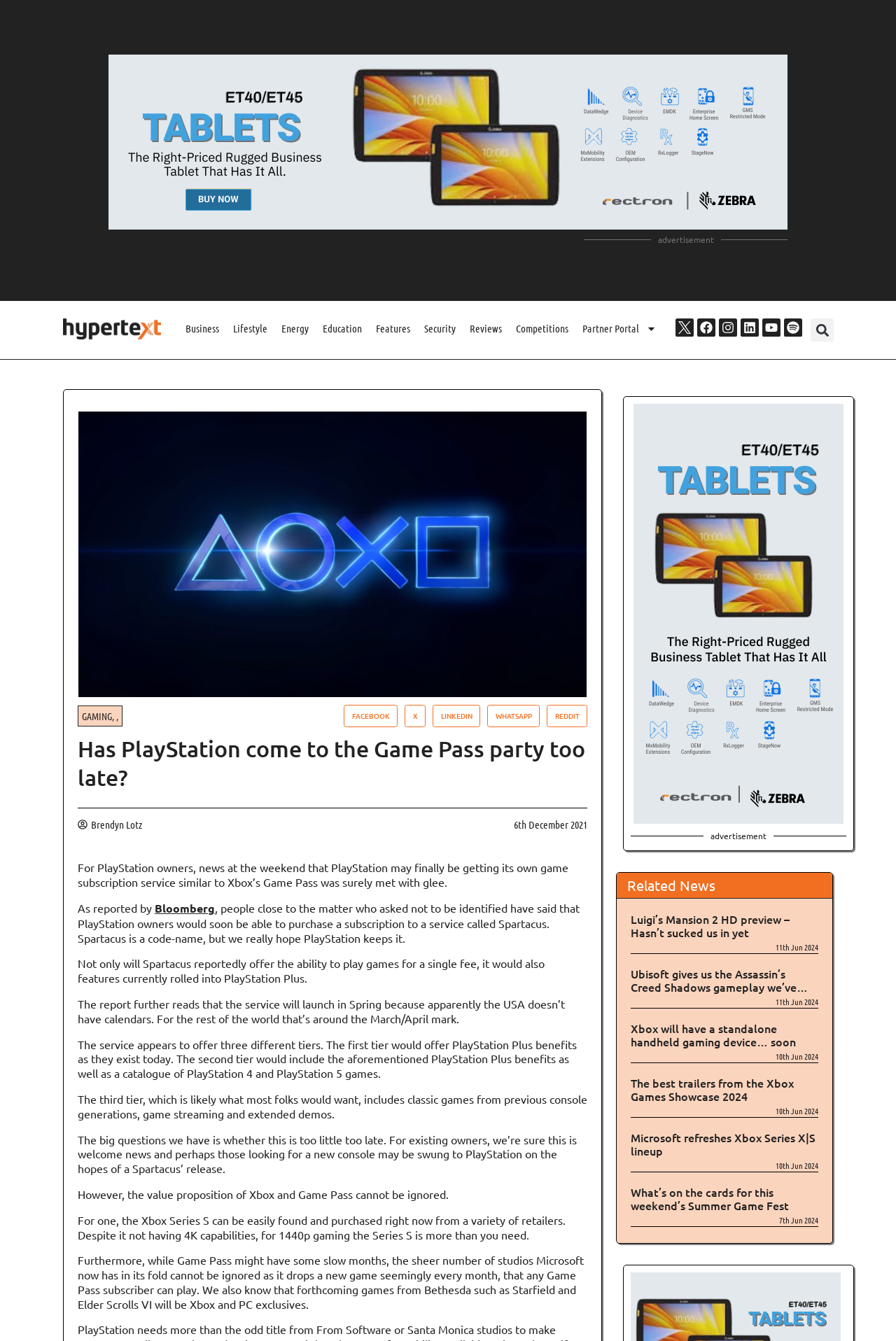What is the name of the Xbox console mentioned in the article?
Provide a detailed answer to the question using information from the image.

The name of the Xbox console mentioned in the article can be found by reading the article content, specifically the paragraph that compares the Xbox console with the PlayStation console, which mentions the Xbox Series S.